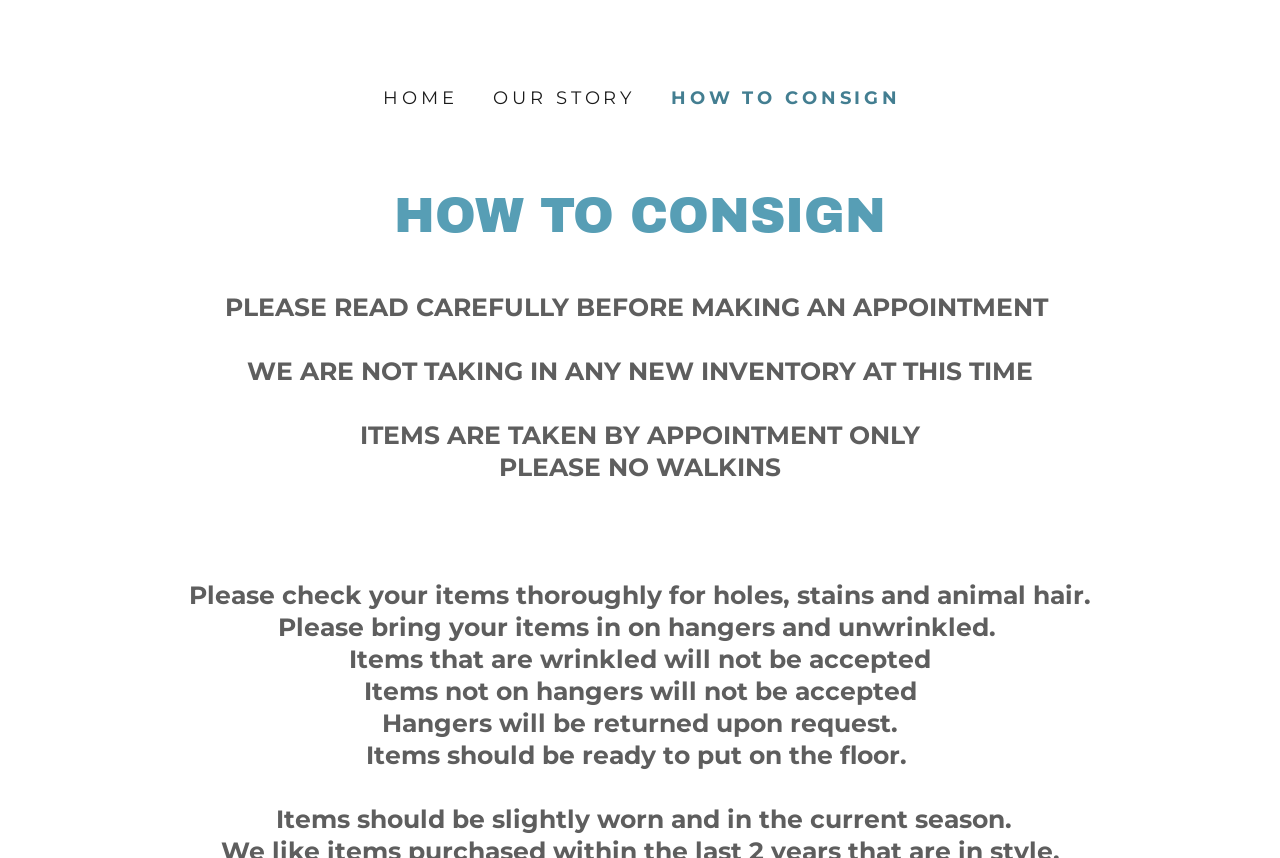Given the webpage screenshot, identify the bounding box of the UI element that matches this description: "Home".

[0.291, 0.093, 0.362, 0.135]